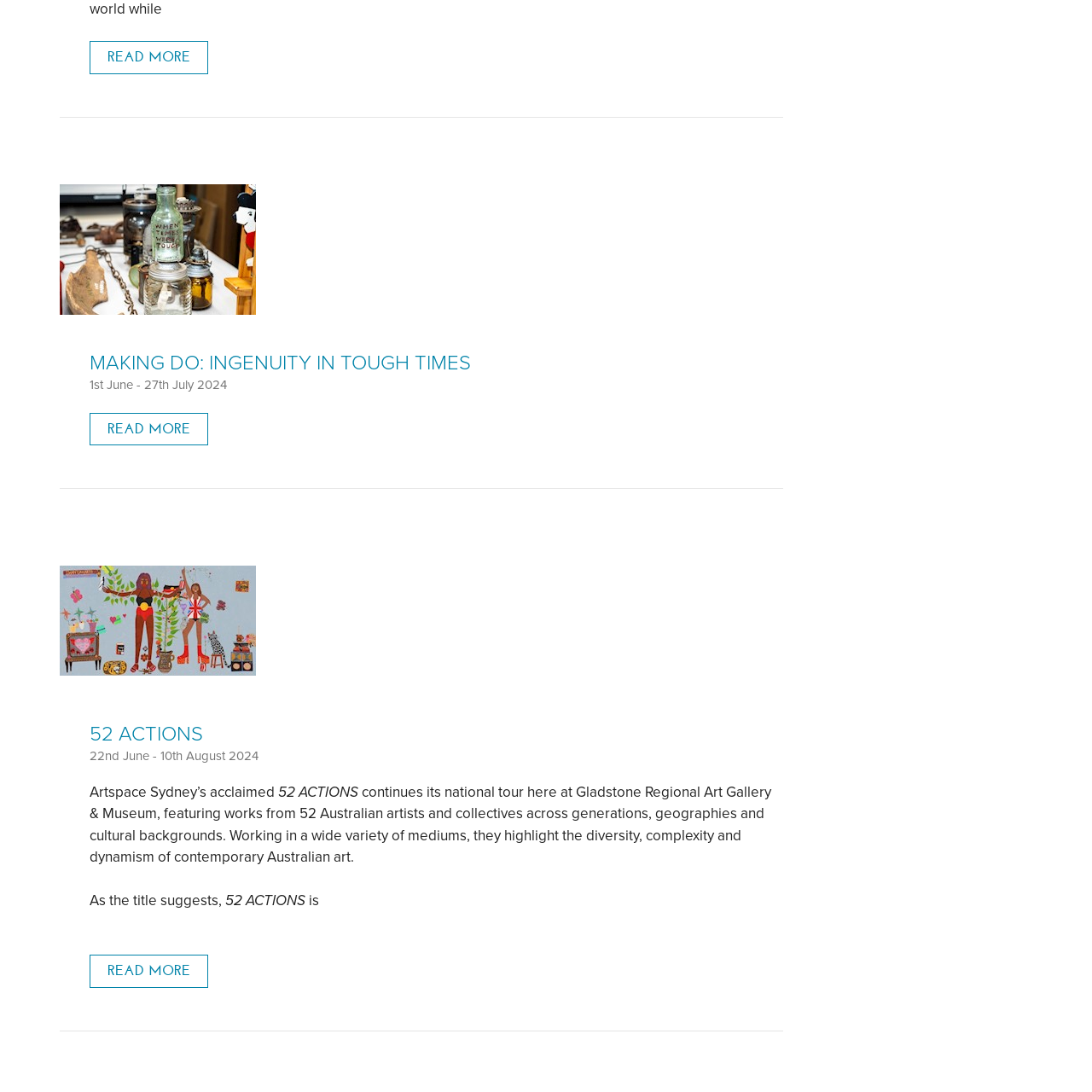Refer to the section enclosed in the red box, What is the purpose of the thumbnail? Please answer briefly with a single word or phrase.

Visual introduction to the content